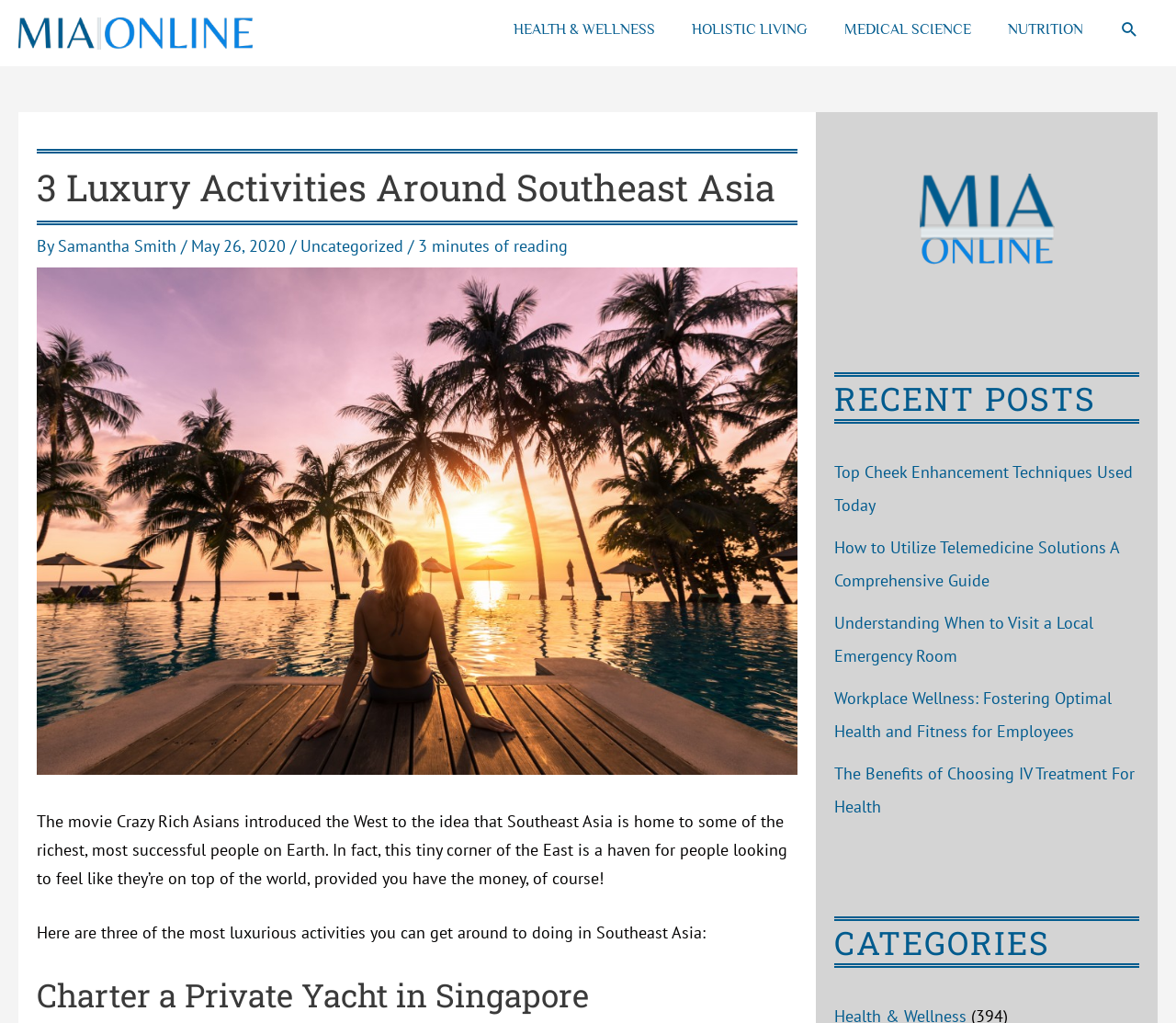Examine the screenshot and answer the question in as much detail as possible: What is the theme of the recent posts section?

The theme of the recent posts section can be inferred from the titles of the posts, which include 'Top Cheek Enhancement Techniques Used Today', 'How to Utilize Telemedicine Solutions A Comprehensive Guide', and others, all of which are related to health and wellness.